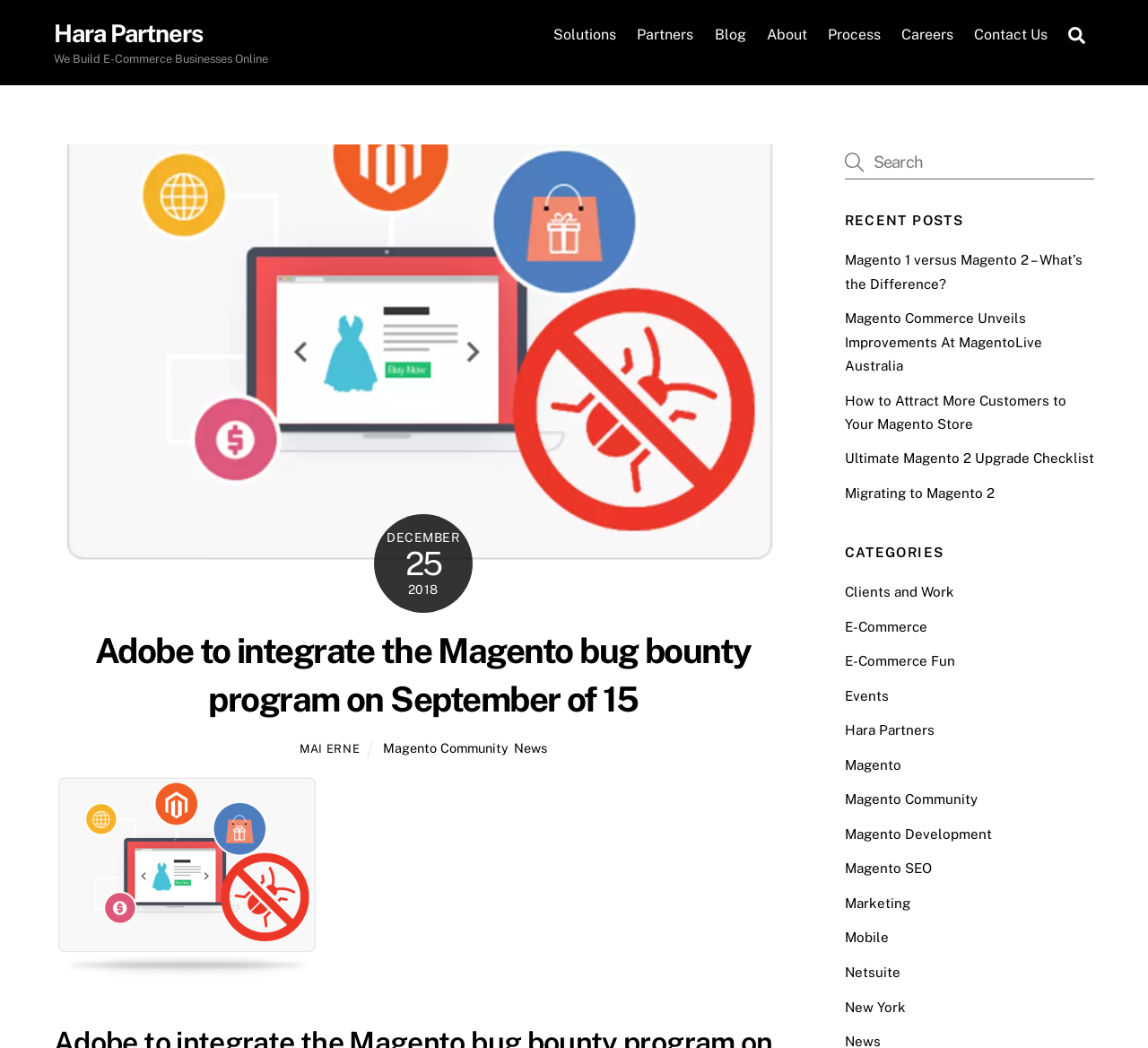Using the information shown in the image, answer the question with as much detail as possible: What is the date of the article?

The date of the article can be found in the time element, where it says 'DECEMBER 25, 2018'.